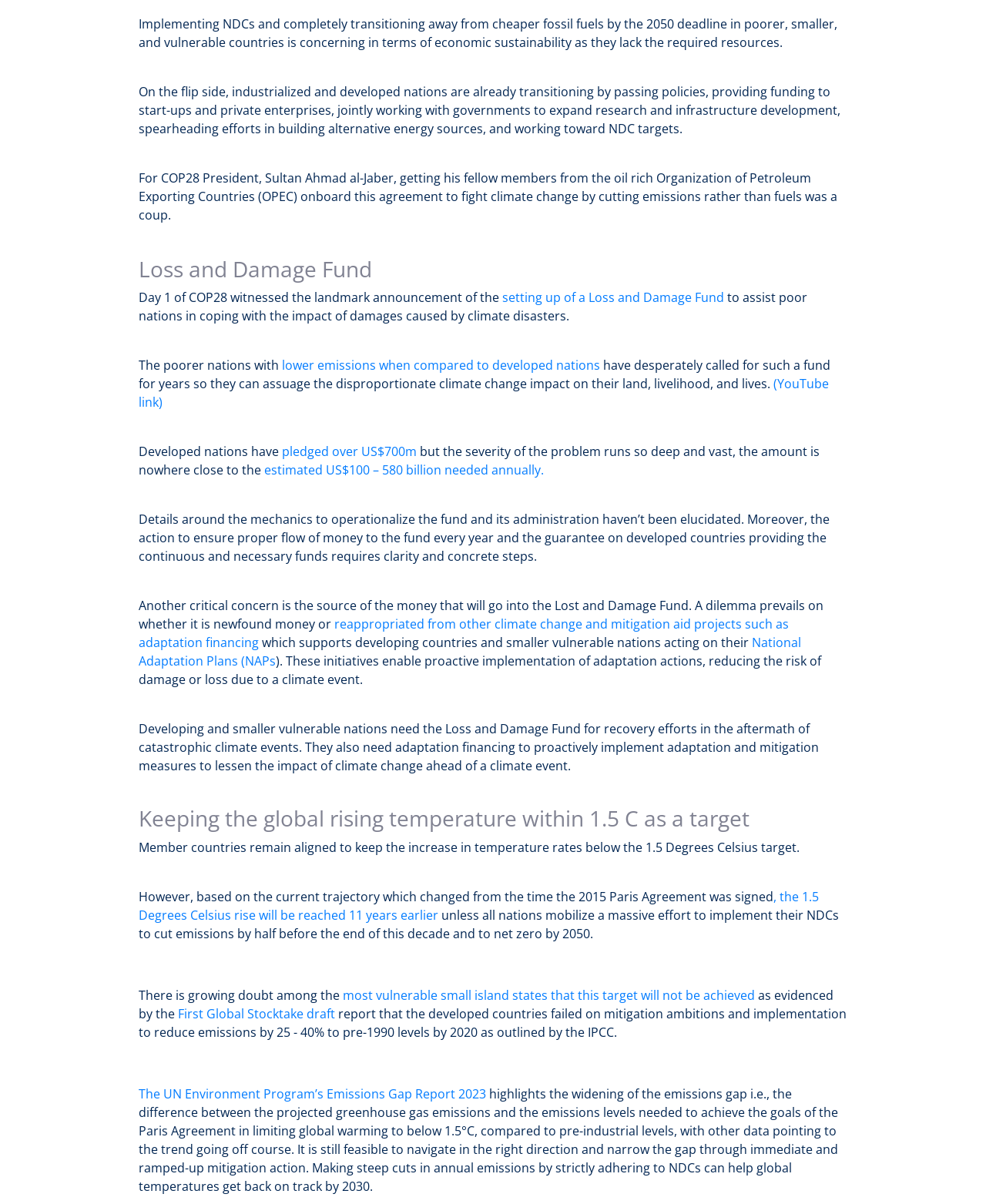Determine the bounding box coordinates of the UI element described below. Use the format (top-left x, top-left y, bottom-right x, bottom-right y) with floating point numbers between 0 and 1: Plans (NAPs

[0.209, 0.542, 0.28, 0.556]